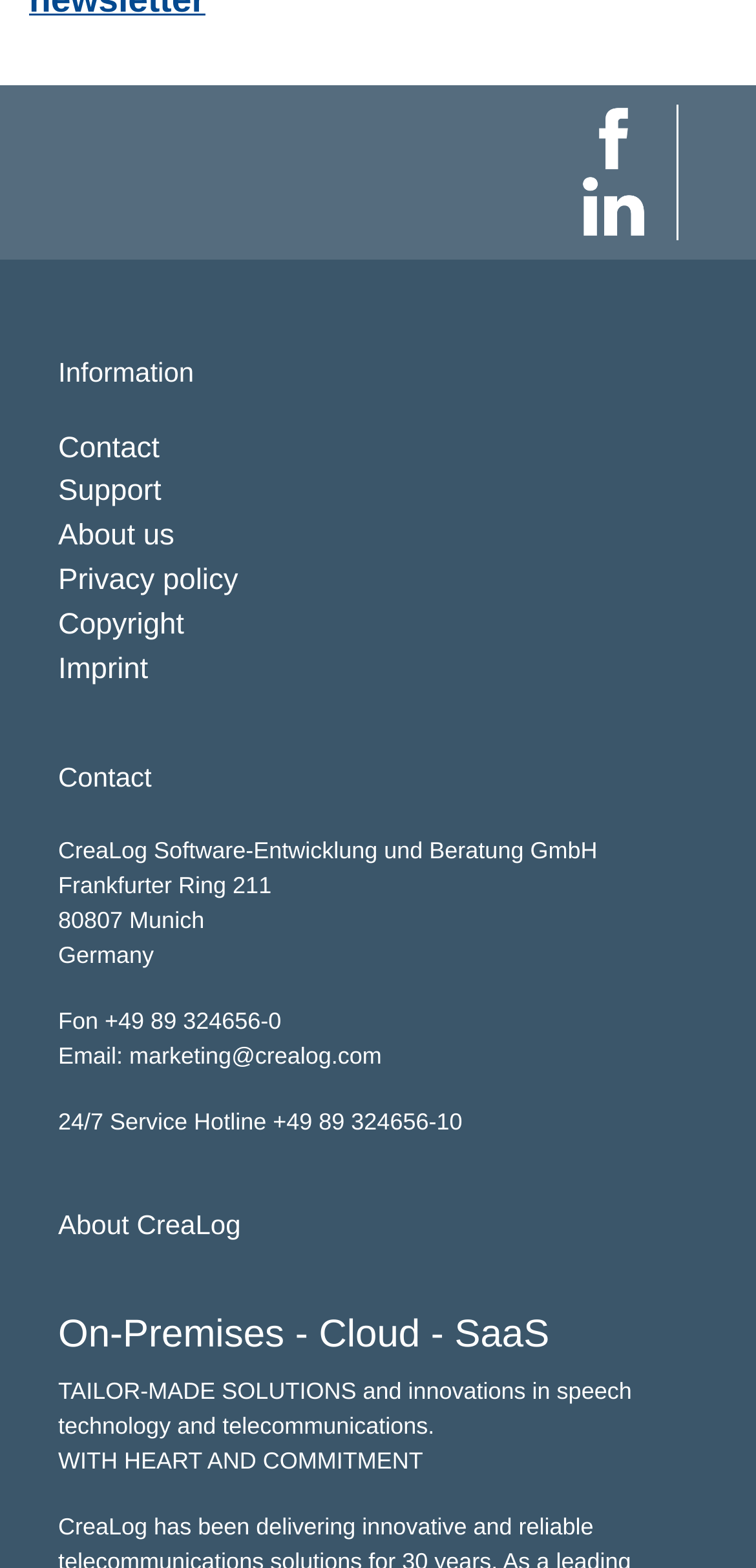What is the email address for marketing?
Refer to the image and provide a thorough answer to the question.

The email address for marketing can be found in the contact section of the webpage. The link 'marketing@crealog.com' is located below the text 'Email:' with a bounding box coordinate of [0.171, 0.665, 0.505, 0.682].